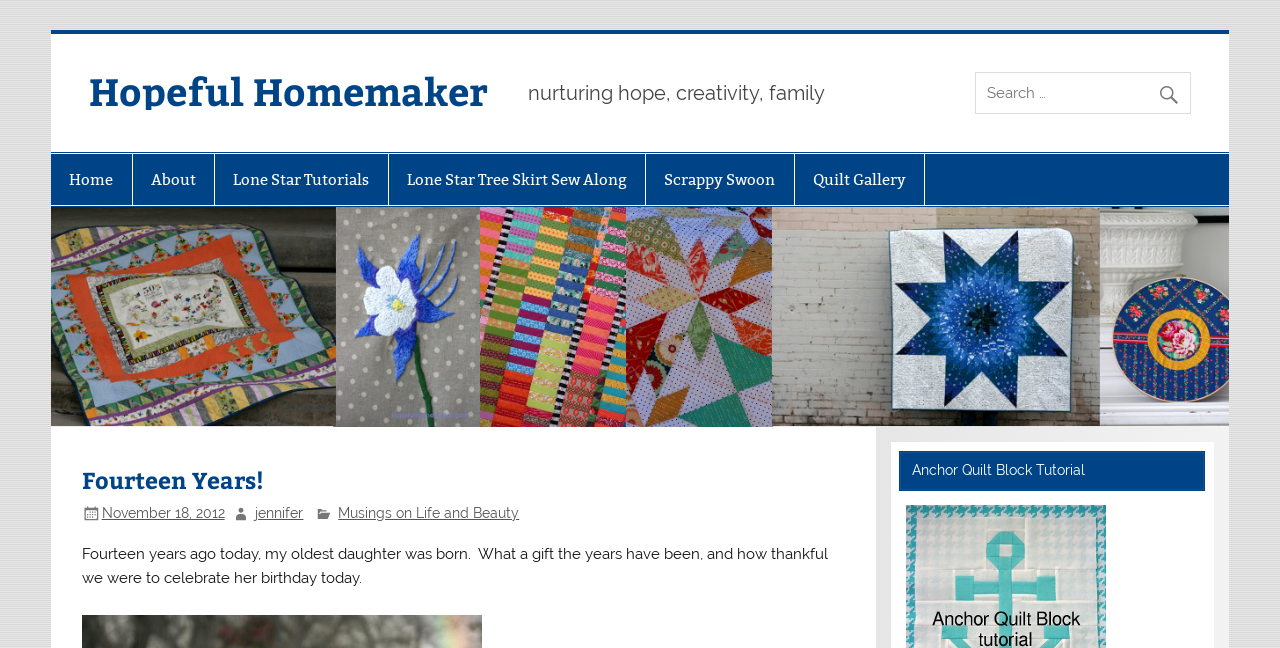Indicate the bounding box coordinates of the clickable region to achieve the following instruction: "view about page."

[0.104, 0.237, 0.167, 0.317]